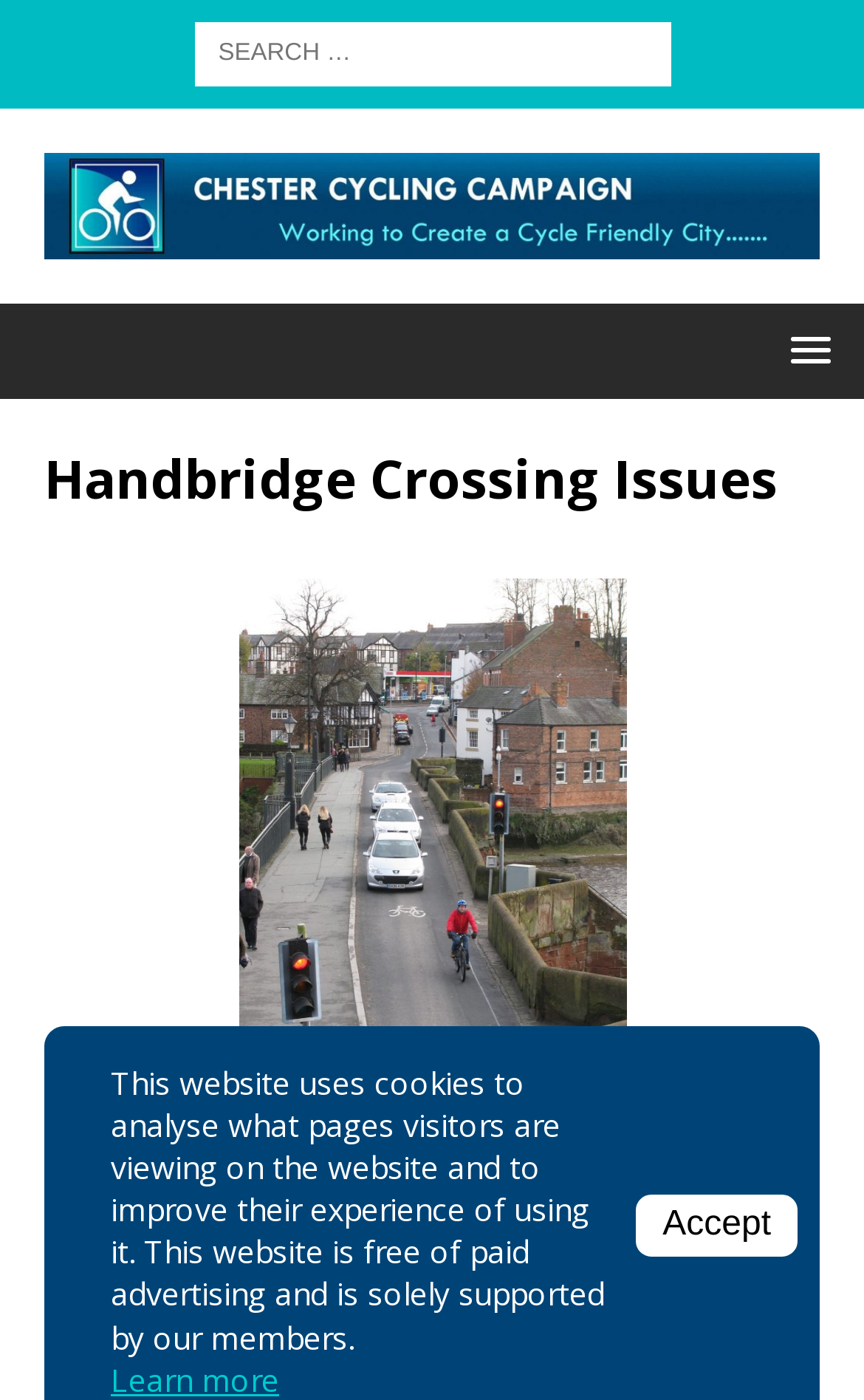What is the issue being discussed on this webpage?
Please give a detailed and elaborate explanation in response to the question.

I found the answer by looking at the heading element with the text 'Handbridge Crossing Issues' which is located at the top of the webpage, below the campaign name.